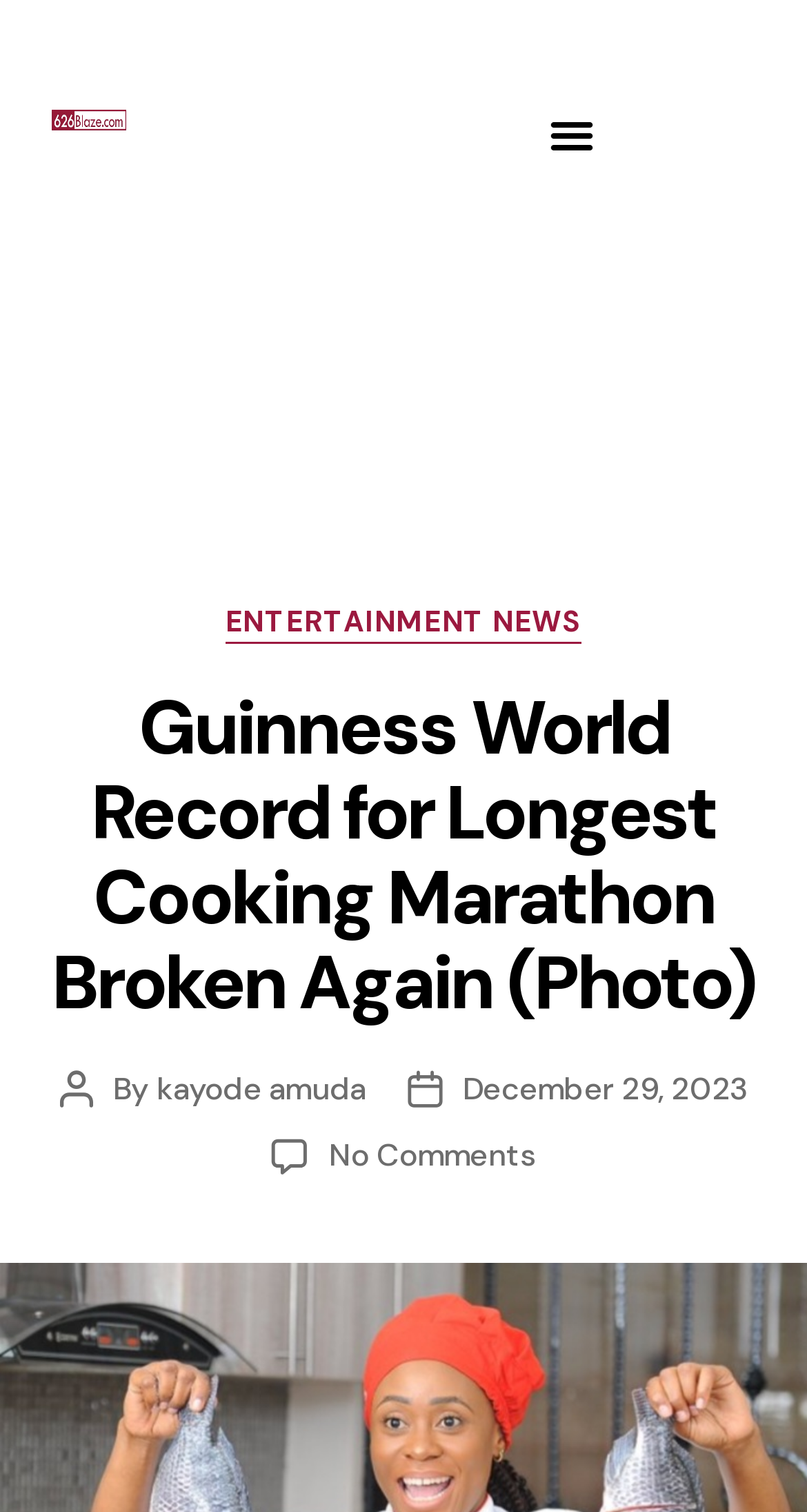Who wrote the article about the Guinness World Record?
Refer to the screenshot and deliver a thorough answer to the question presented.

I found the answer by examining the webpage structure, specifically the 'By' text followed by a link, which indicates the author of the article. The link text is 'kayode amuda', which is the answer.